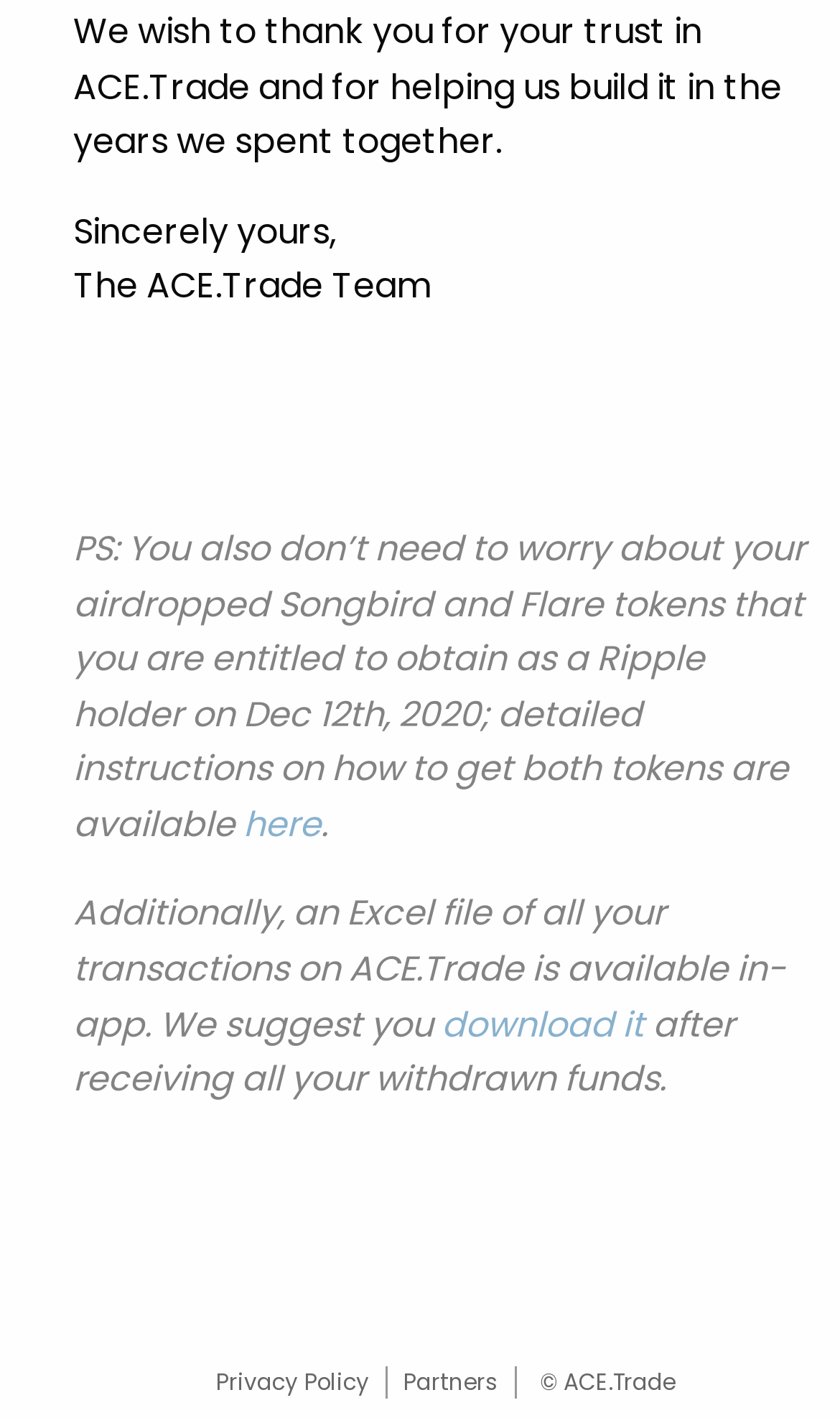Answer the question using only one word or a concise phrase: What is available in-app?

Excel file of transactions